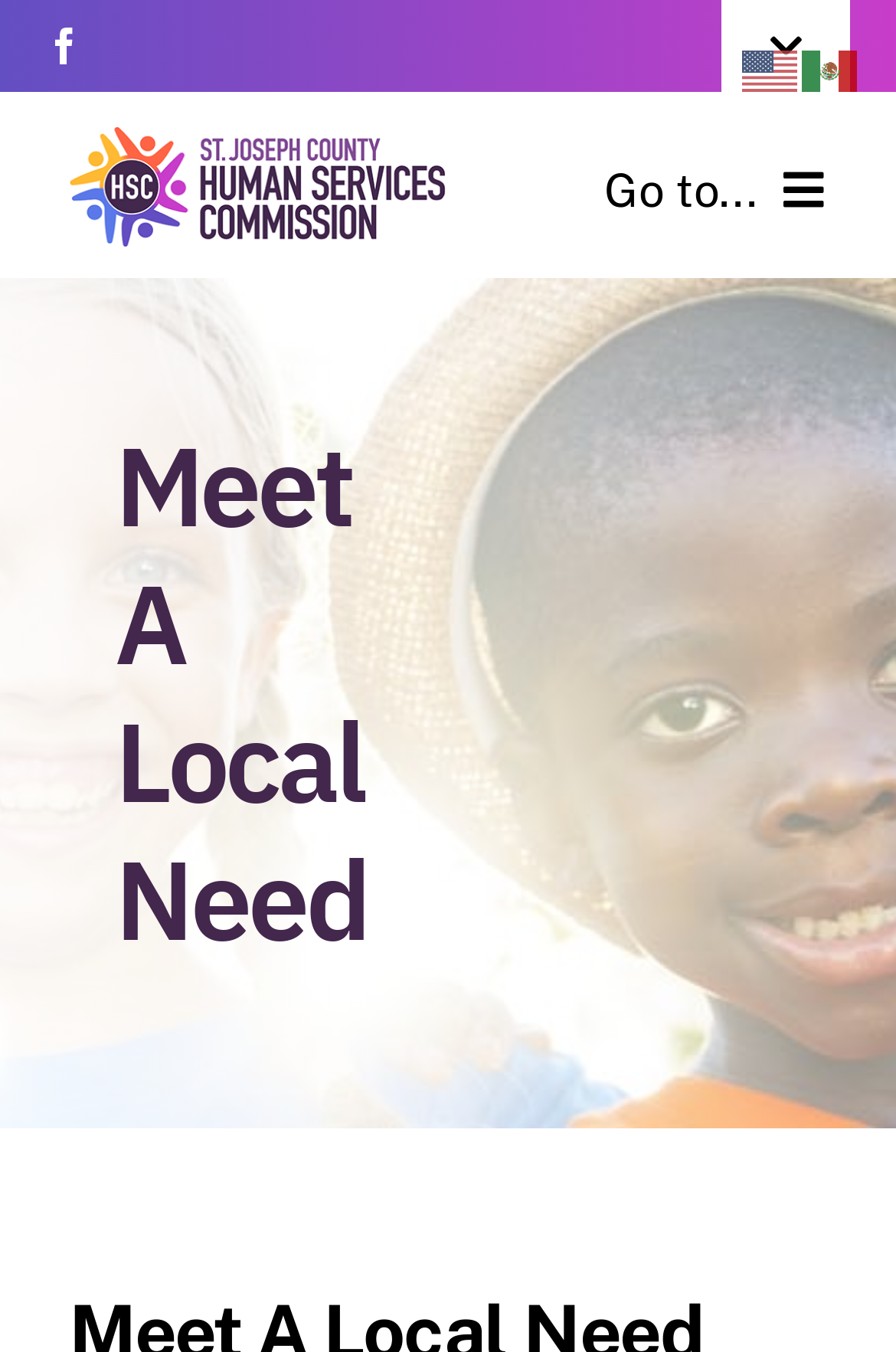Identify the bounding box coordinates of the region I need to click to complete this instruction: "Search for something".

[0.065, 0.892, 0.935, 0.977]